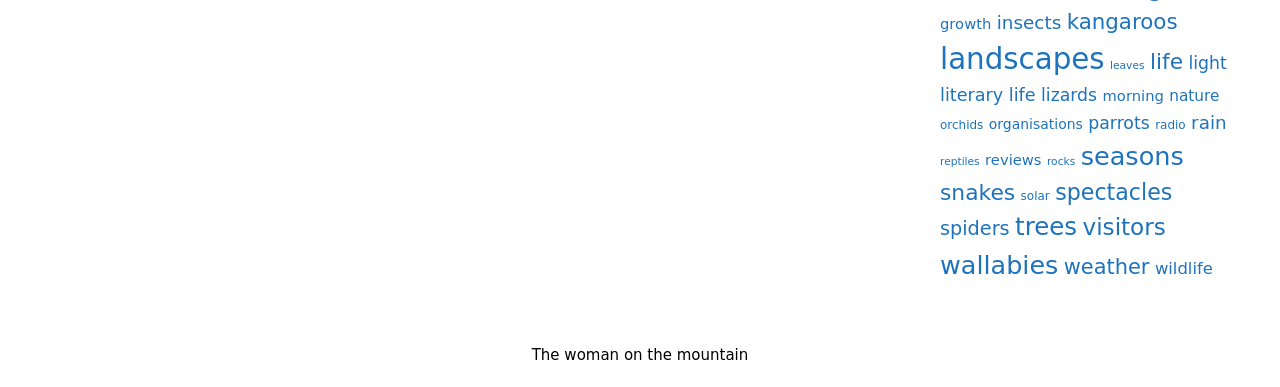Provide the bounding box coordinates of the HTML element described by the text: "literary life". The coordinates should be in the format [left, top, right, bottom] with values between 0 and 1.

[0.734, 0.221, 0.809, 0.272]